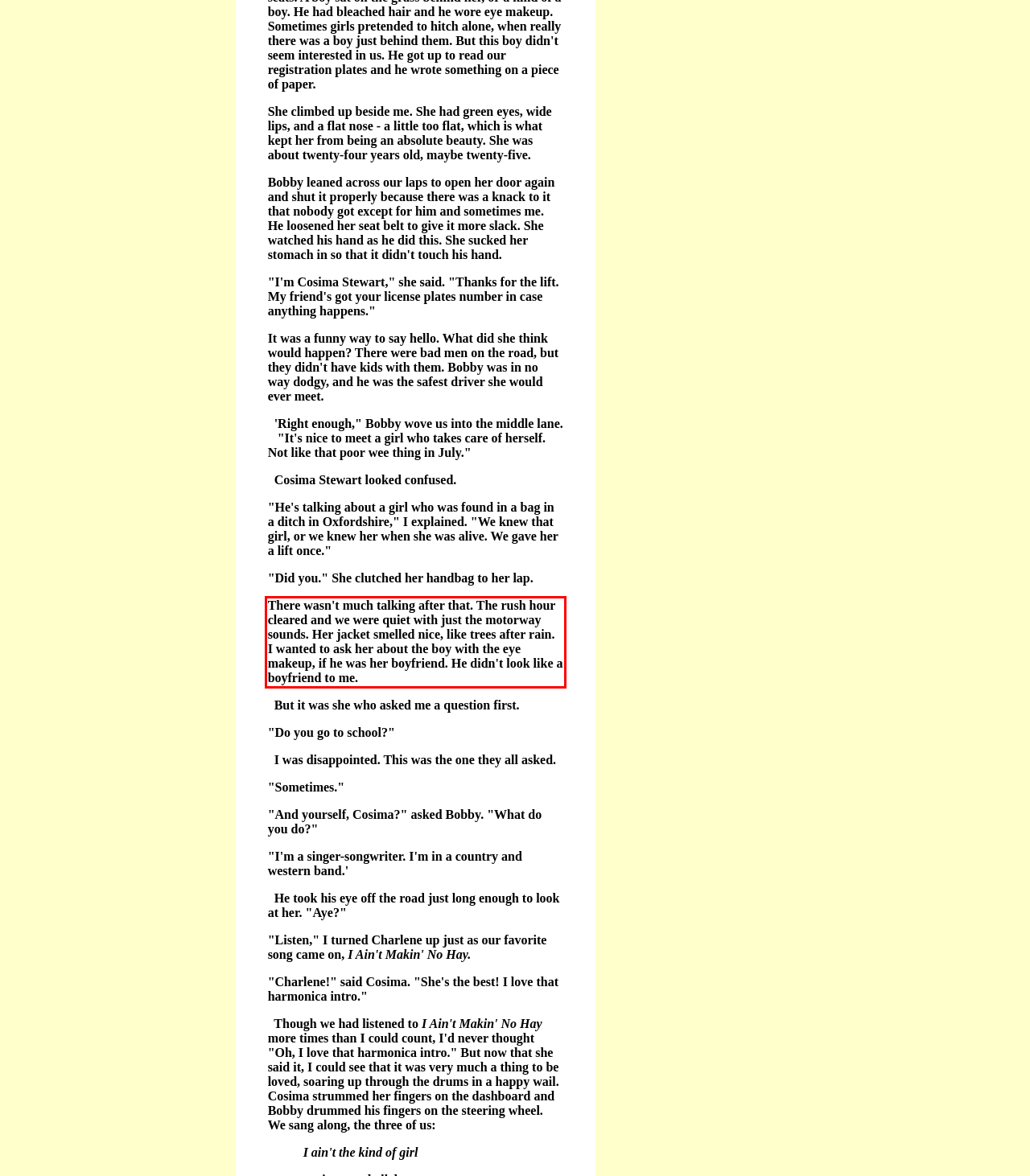You have a screenshot of a webpage with a UI element highlighted by a red bounding box. Use OCR to obtain the text within this highlighted area.

There wasn't much talking after that. The rush hour cleared and we were quiet with just the motorway sounds. Her jacket smelled nice, like trees after rain. I wanted to ask her about the boy with the eye makeup, if he was her boyfriend. He didn't look like a boyfriend to me.